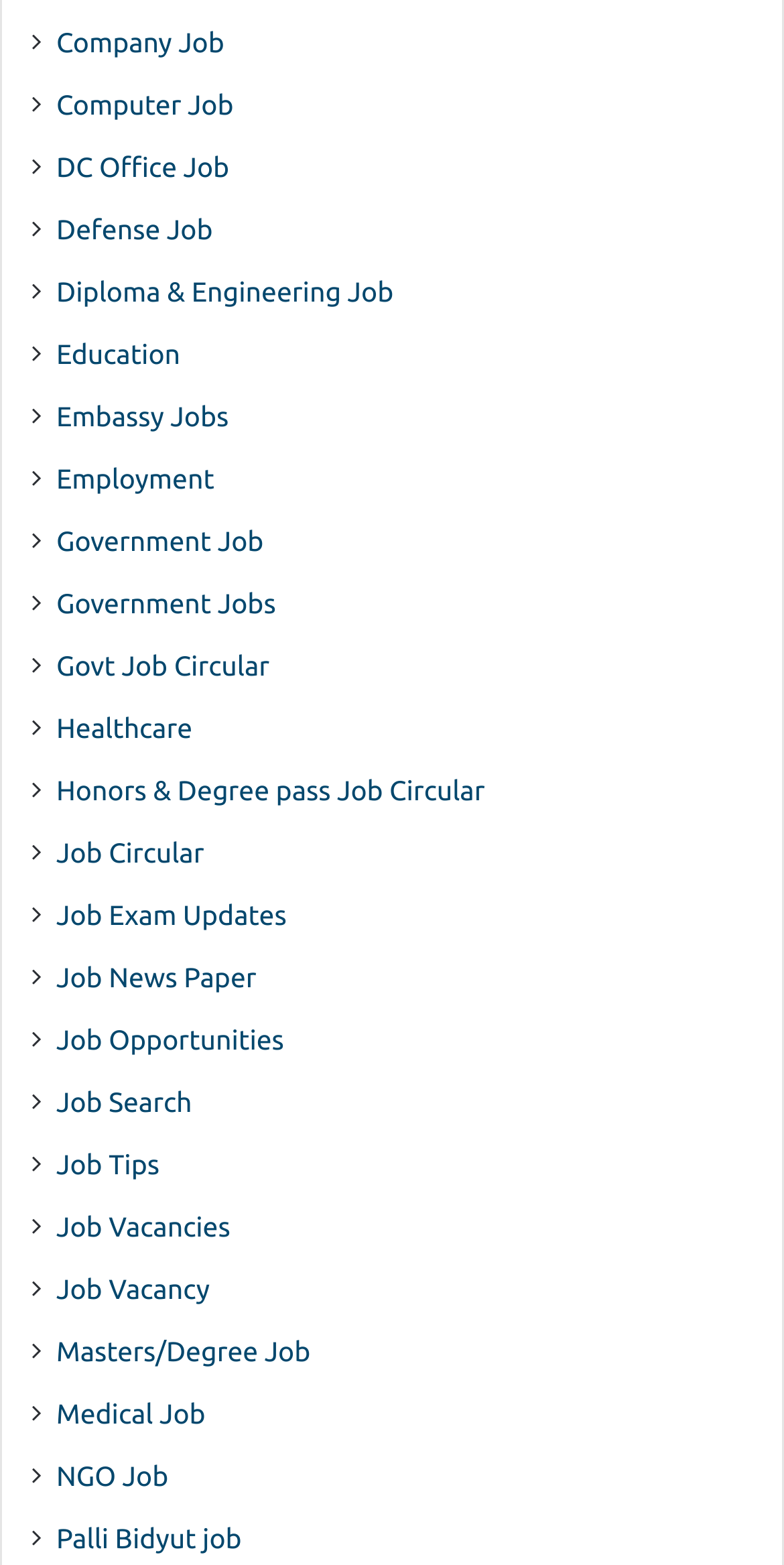Provide a short, one-word or phrase answer to the question below:
Is there a job category for education on this webpage?

Yes